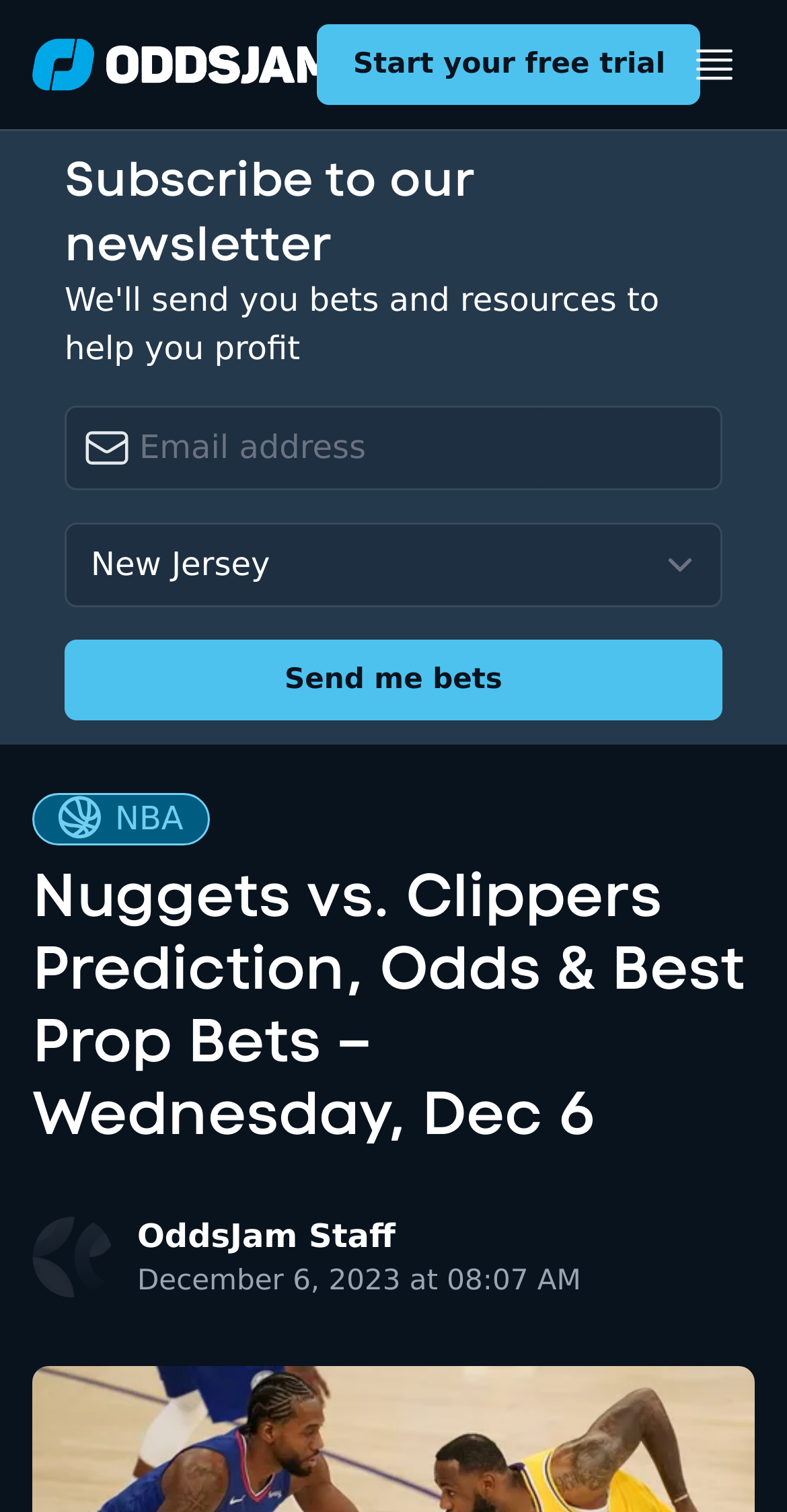Please identify the bounding box coordinates of the element's region that should be clicked to execute the following instruction: "Login to the website". The bounding box coordinates must be four float numbers between 0 and 1, i.e., [left, top, right, bottom].

None